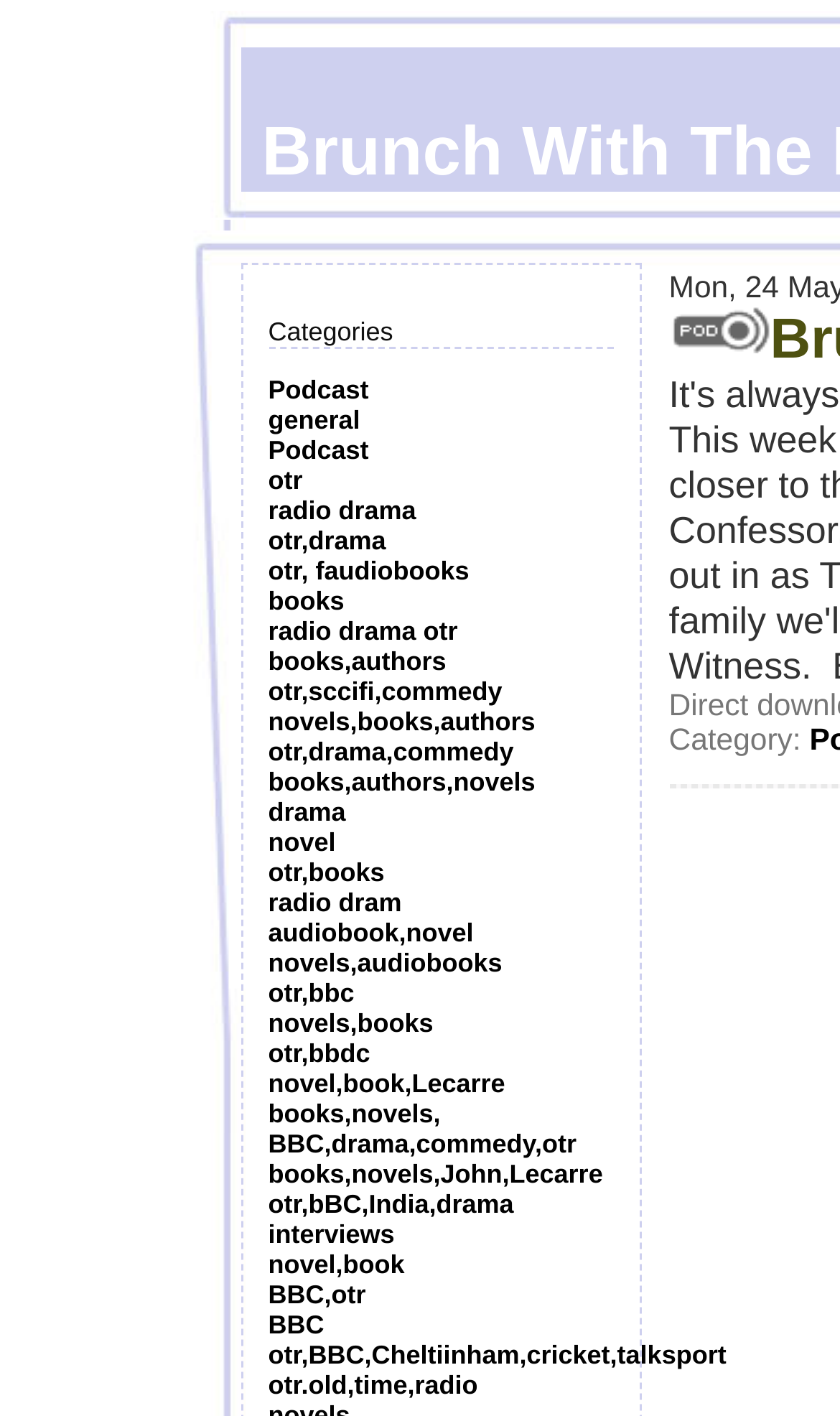Provide the bounding box coordinates for the UI element described in this sentence: "radio drama otr". The coordinates should be four float values between 0 and 1, i.e., [left, top, right, bottom].

[0.319, 0.435, 0.545, 0.456]